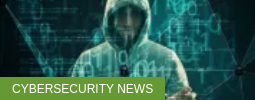Generate an in-depth description of the visual content.

The image features a mysterious figure clad in a hooded sweatshirt, representing the often enigmatic world of cybersecurity. The background is adorned with digital elements, including binary code and abstract network patterns, illustrating the complexity and sophistication of modern cyber threats. Superimposed at the bottom of the image is a vibrant green banner labeled "CYBERSECURITY NEWS," indicating that the content is focused on relevant developments and insights in the field of cybersecurity. This visual serves to emphasize the importance of staying informed about cybersecurity issues, particularly in an era where digital threats are prevalent and increasingly sophisticated.